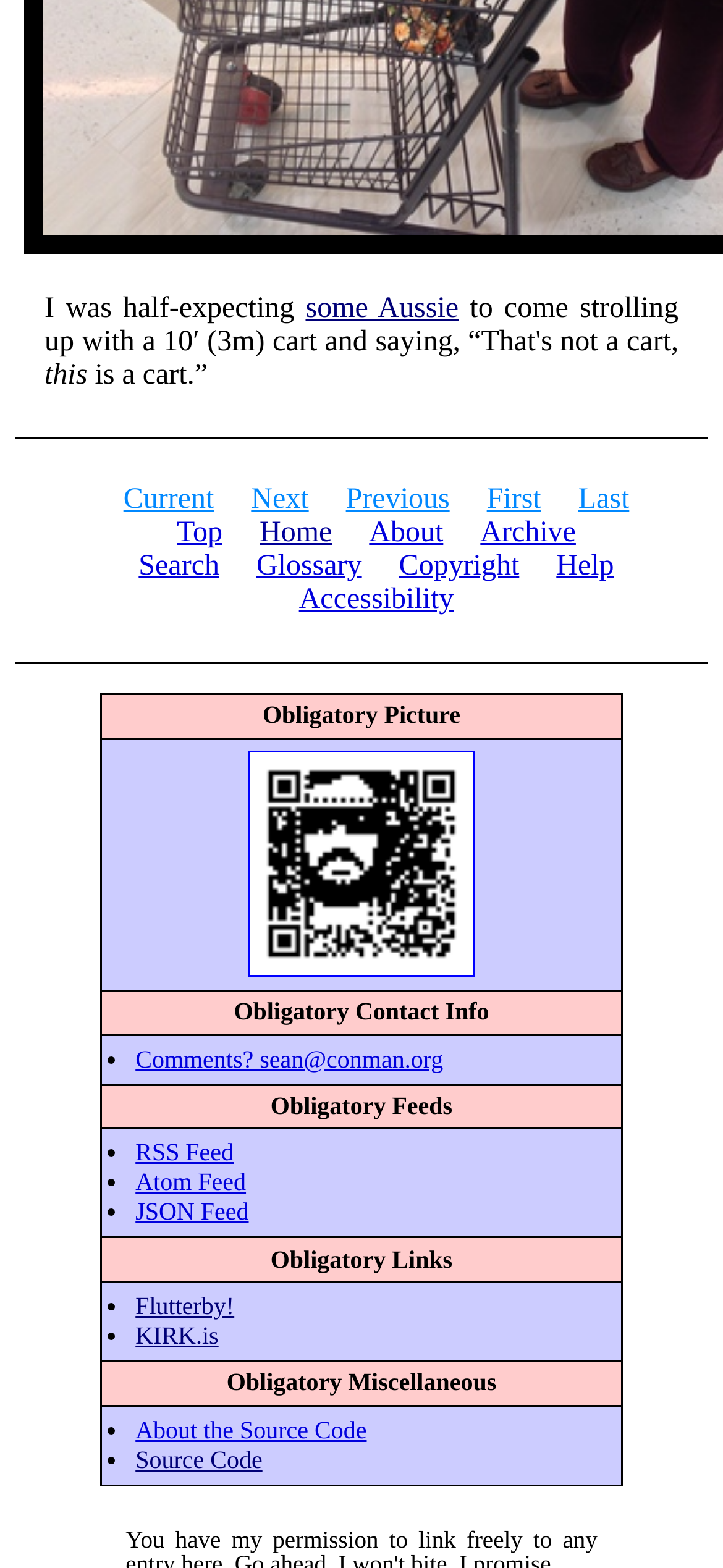Could you find the bounding box coordinates of the clickable area to complete this instruction: "Check the 'Comments' section"?

[0.187, 0.666, 0.613, 0.684]